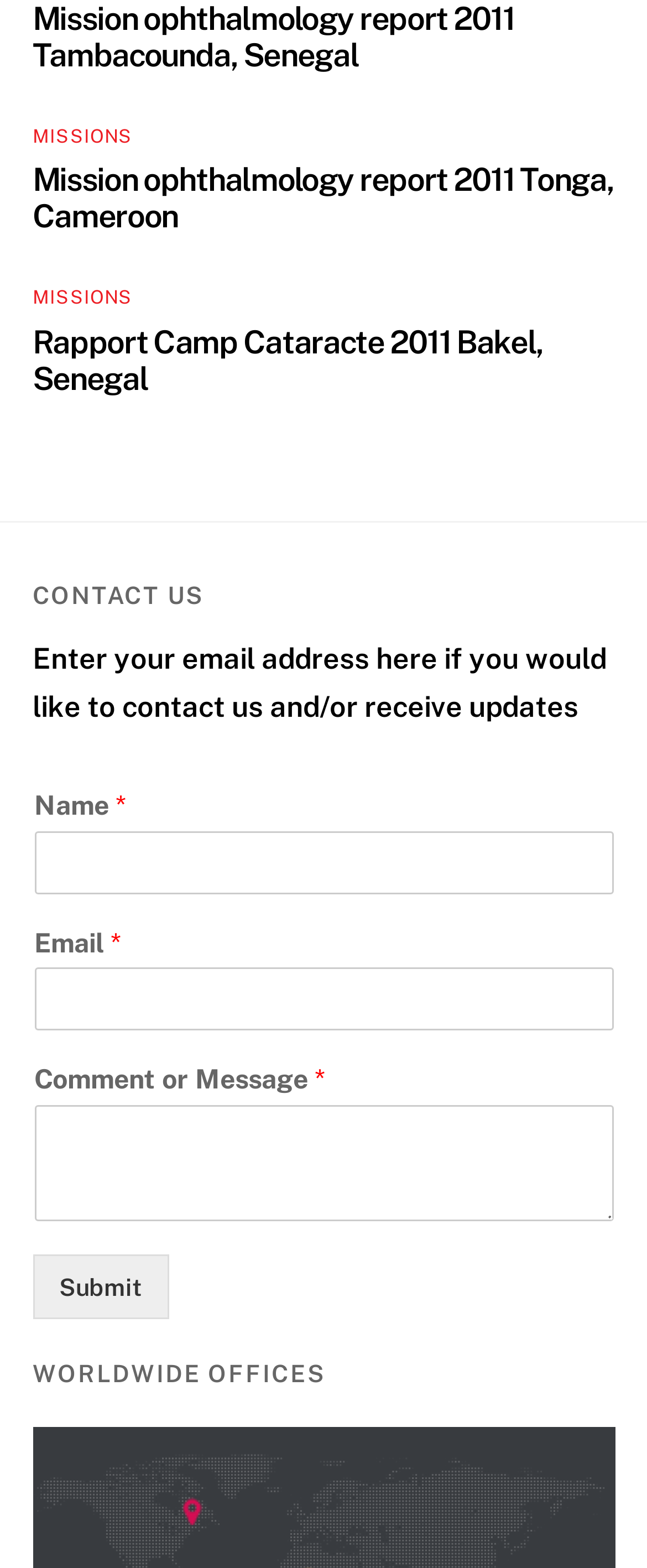Find the bounding box coordinates of the area to click in order to follow the instruction: "Contact us through the email address input field".

[0.053, 0.617, 0.947, 0.658]